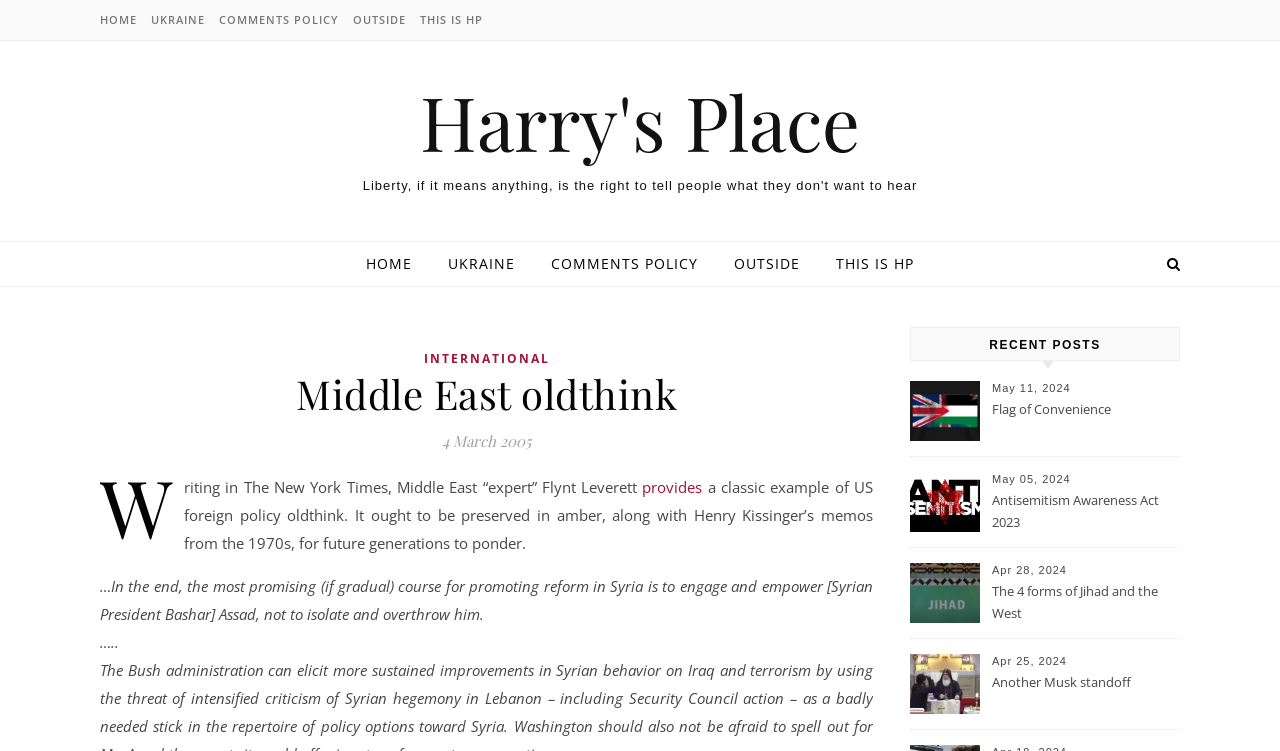Please determine the bounding box coordinates of the area that needs to be clicked to complete this task: 'view article about Flag of Convenience'. The coordinates must be four float numbers between 0 and 1, formatted as [left, top, right, bottom].

[0.775, 0.53, 0.92, 0.591]